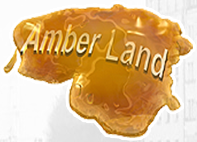Please answer the following question using a single word or phrase: In what year was Ambercity established?

1999